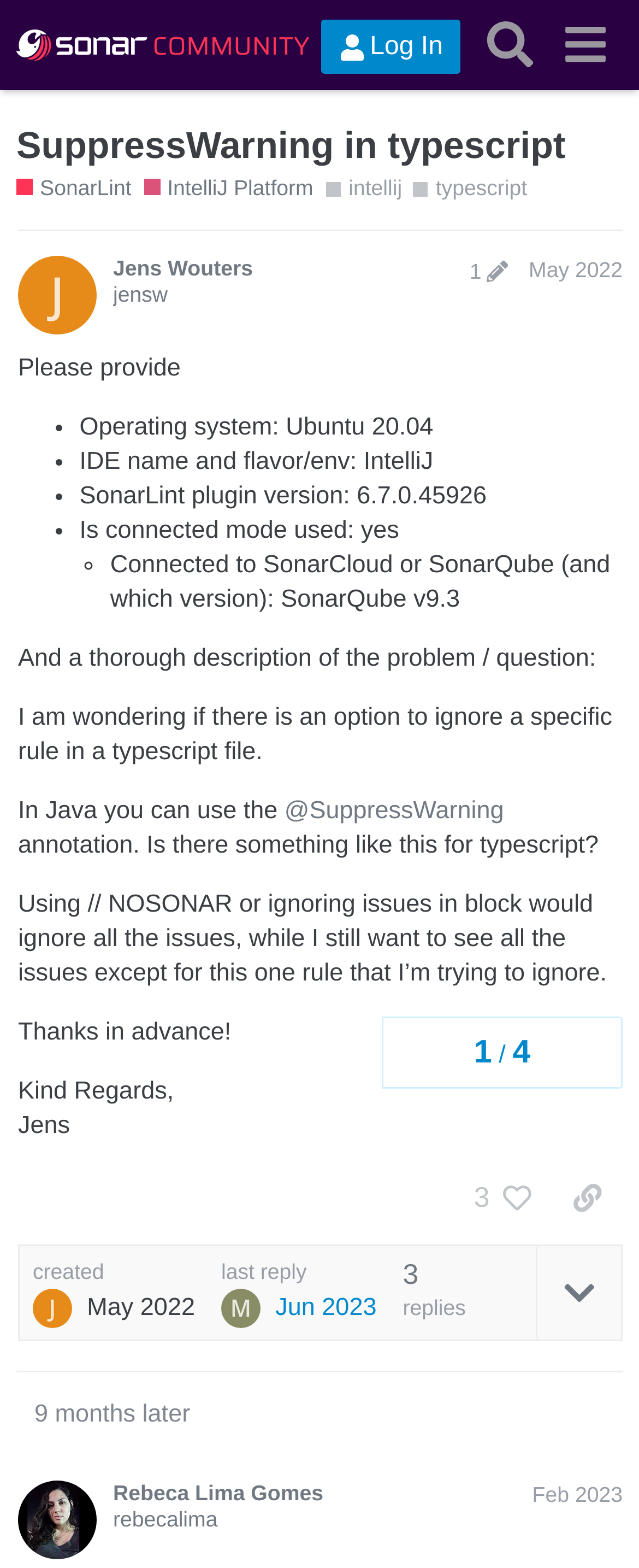Please specify the bounding box coordinates of the clickable section necessary to execute the following command: "visit about us page".

None